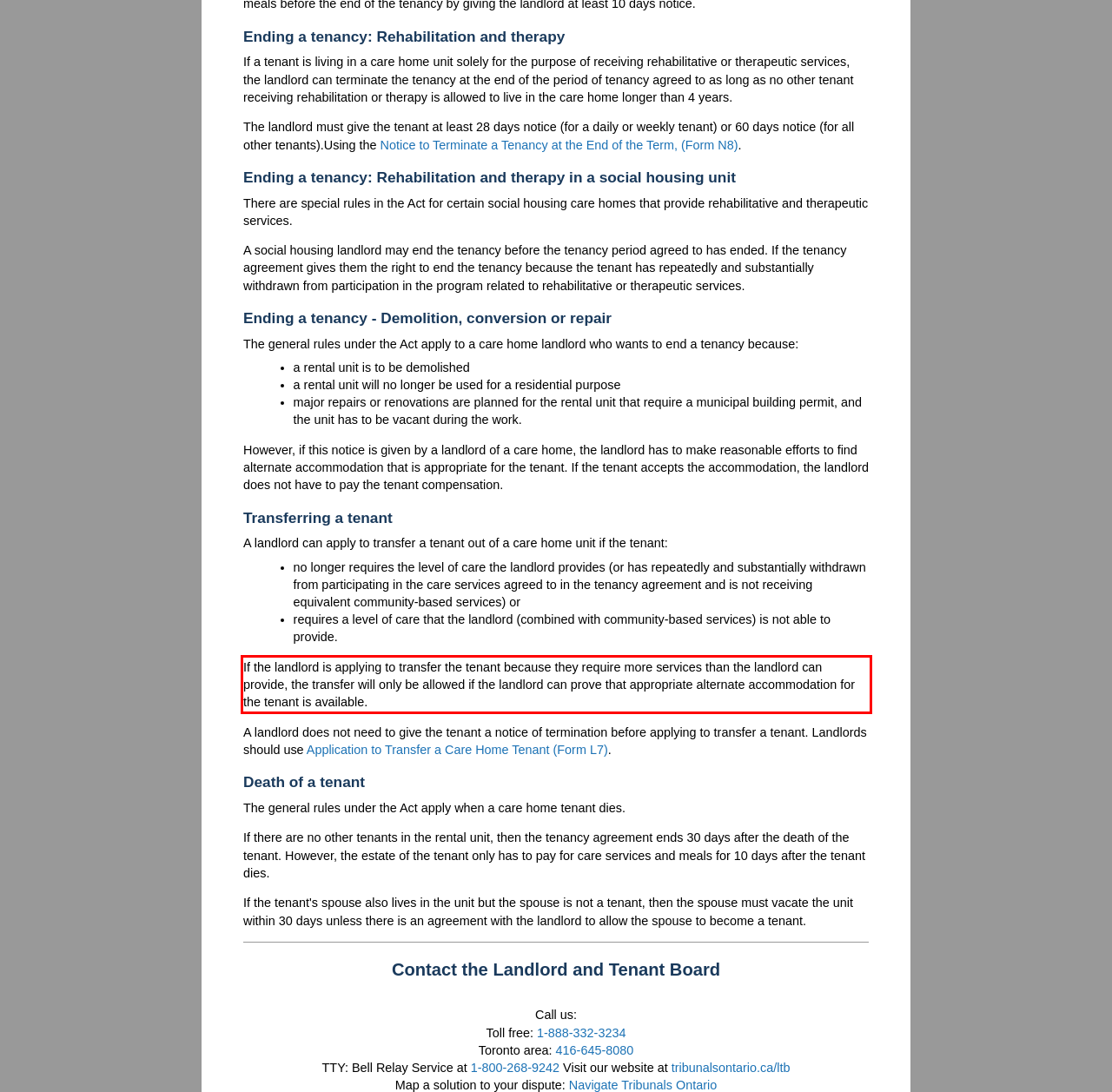From the screenshot of the webpage, locate the red bounding box and extract the text contained within that area.

If the landlord is applying to transfer the tenant because they require more services than the landlord can provide, the transfer will only be allowed if the landlord can prove that appropriate alternate accommodation for the tenant is available.